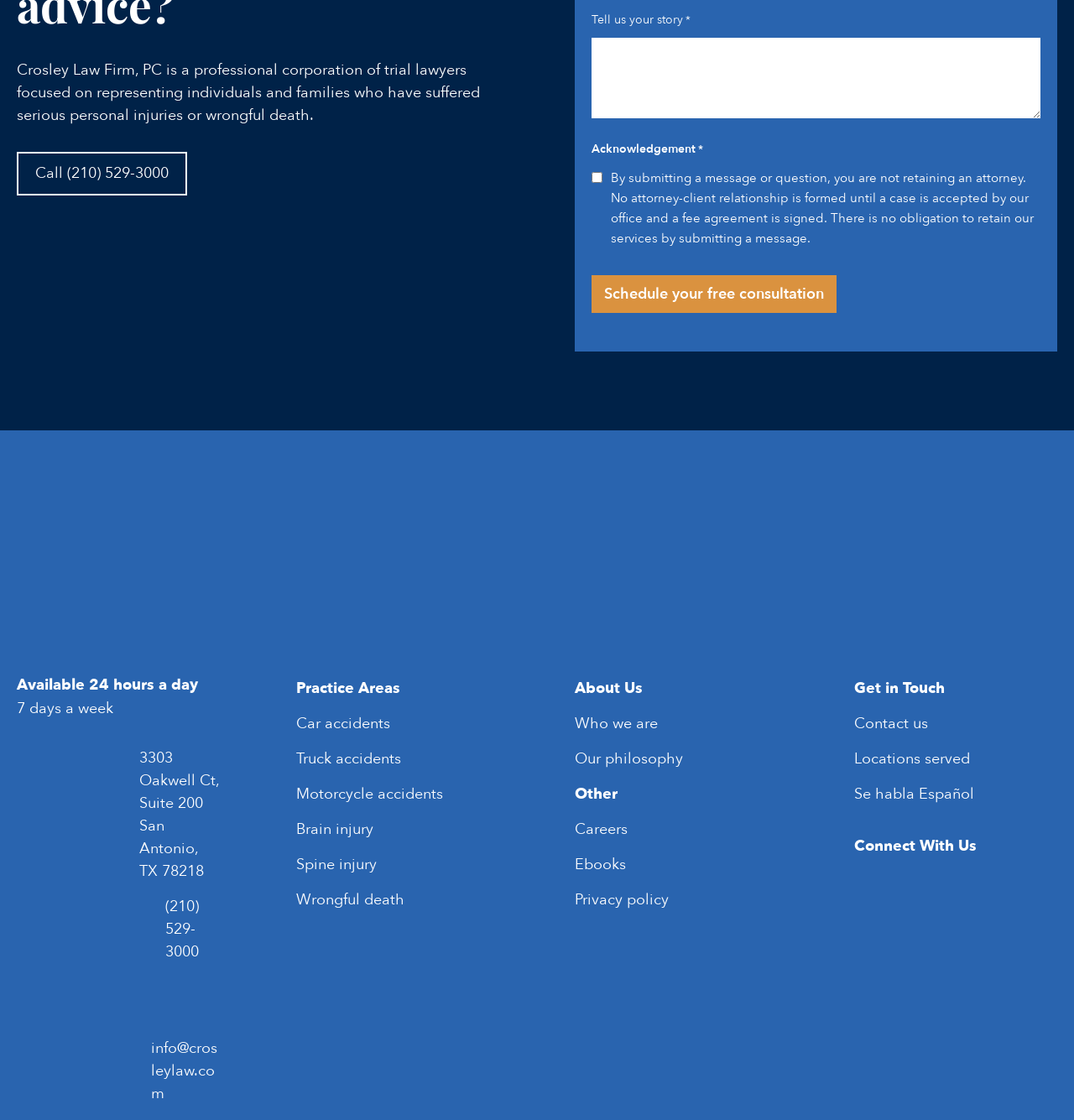Determine the bounding box coordinates for the HTML element described here: "Who we are".

[0.535, 0.637, 0.612, 0.655]